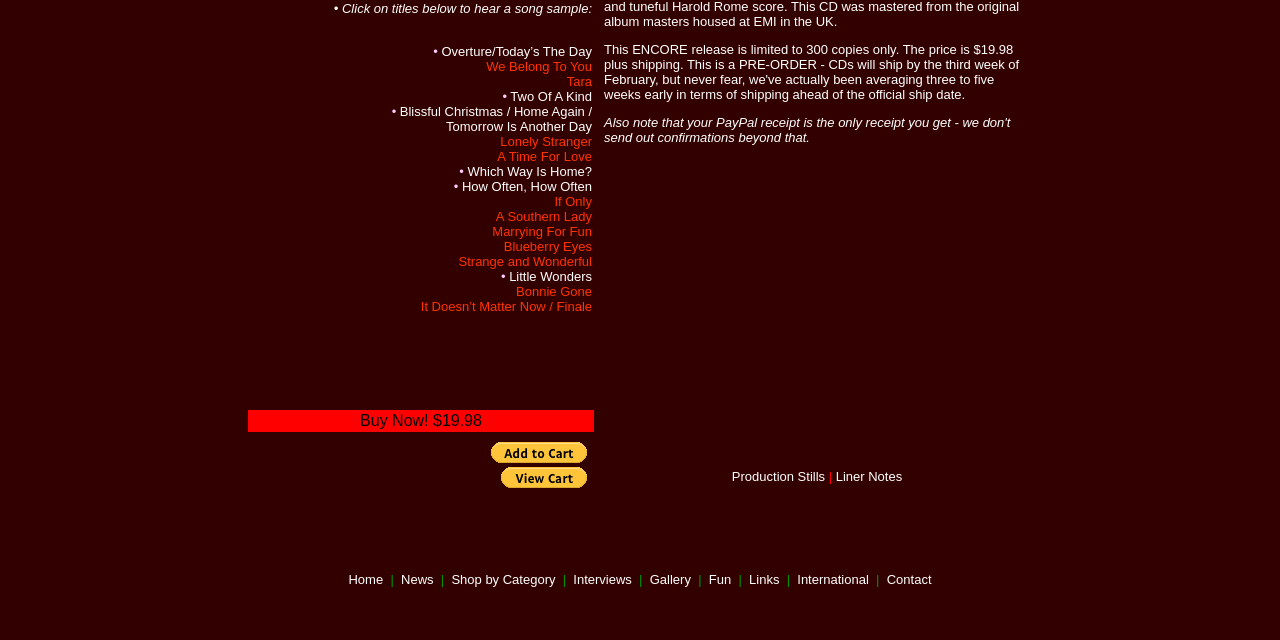Please provide the bounding box coordinates in the format (top-left x, top-left y, bottom-right x, bottom-right y). Remember, all values are floating point numbers between 0 and 1. What is the bounding box coordinate of the region described as: Little Wonders

[0.398, 0.42, 0.462, 0.444]